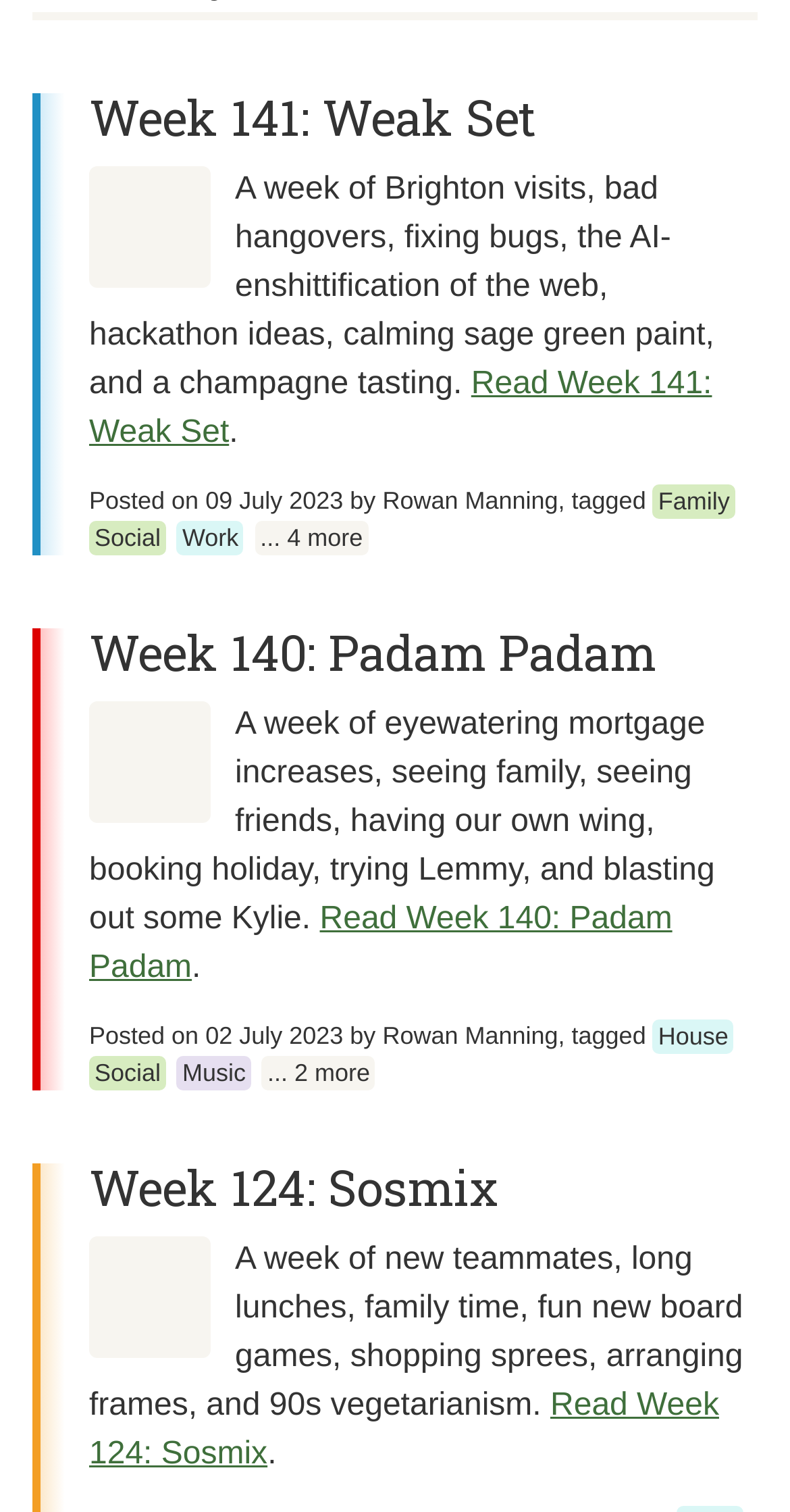How many tags are associated with the third article?
Please describe in detail the information shown in the image to answer the question.

The third article has three tags associated with it, which are 'House', 'Social', and 'Music'. These tags can be found in the footer section of the article, where they are listed as links.